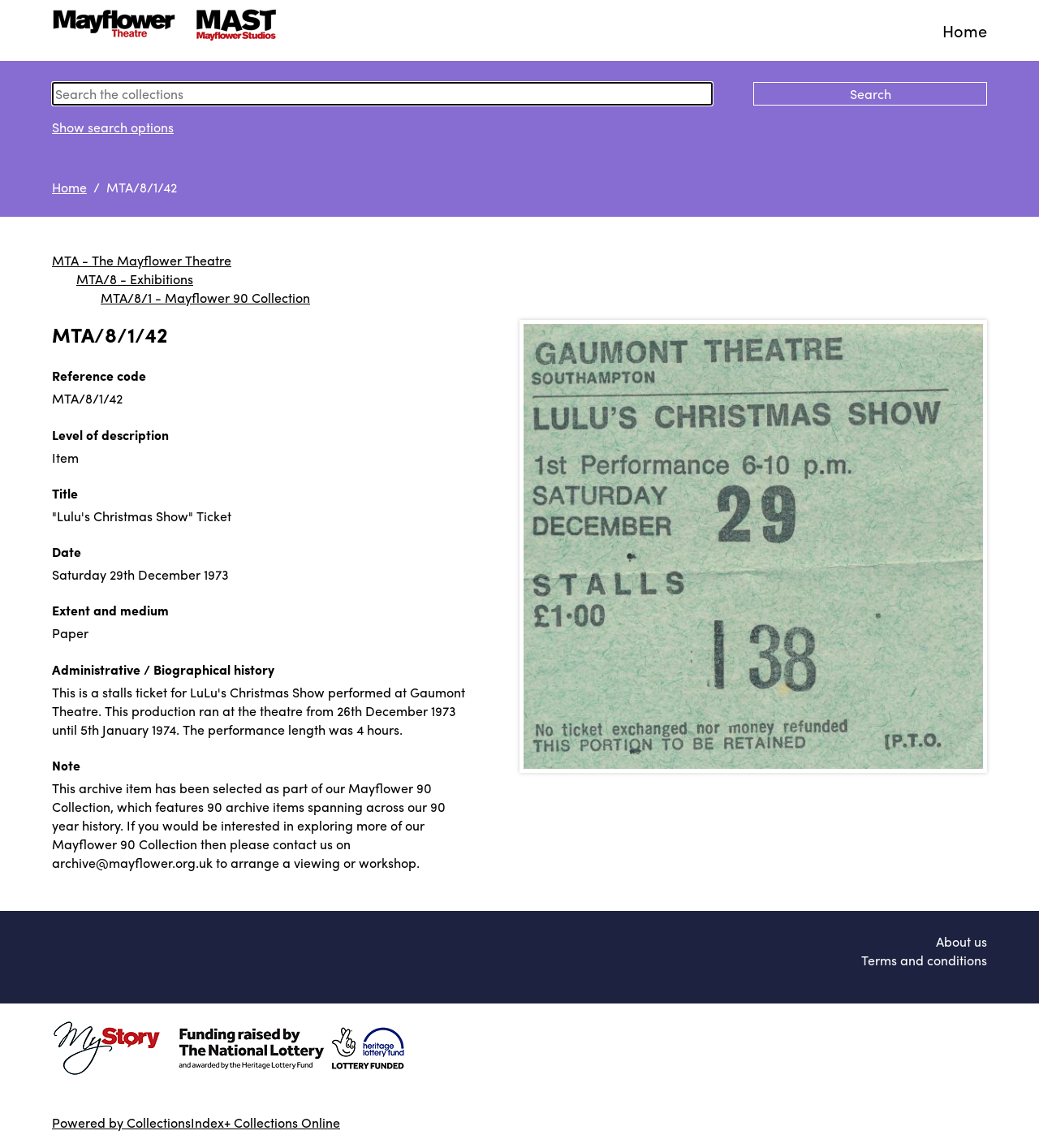Could you provide the bounding box coordinates for the portion of the screen to click to complete this instruction: "Visit Mayflower Theatre Archive"?

[0.05, 0.0, 0.277, 0.053]